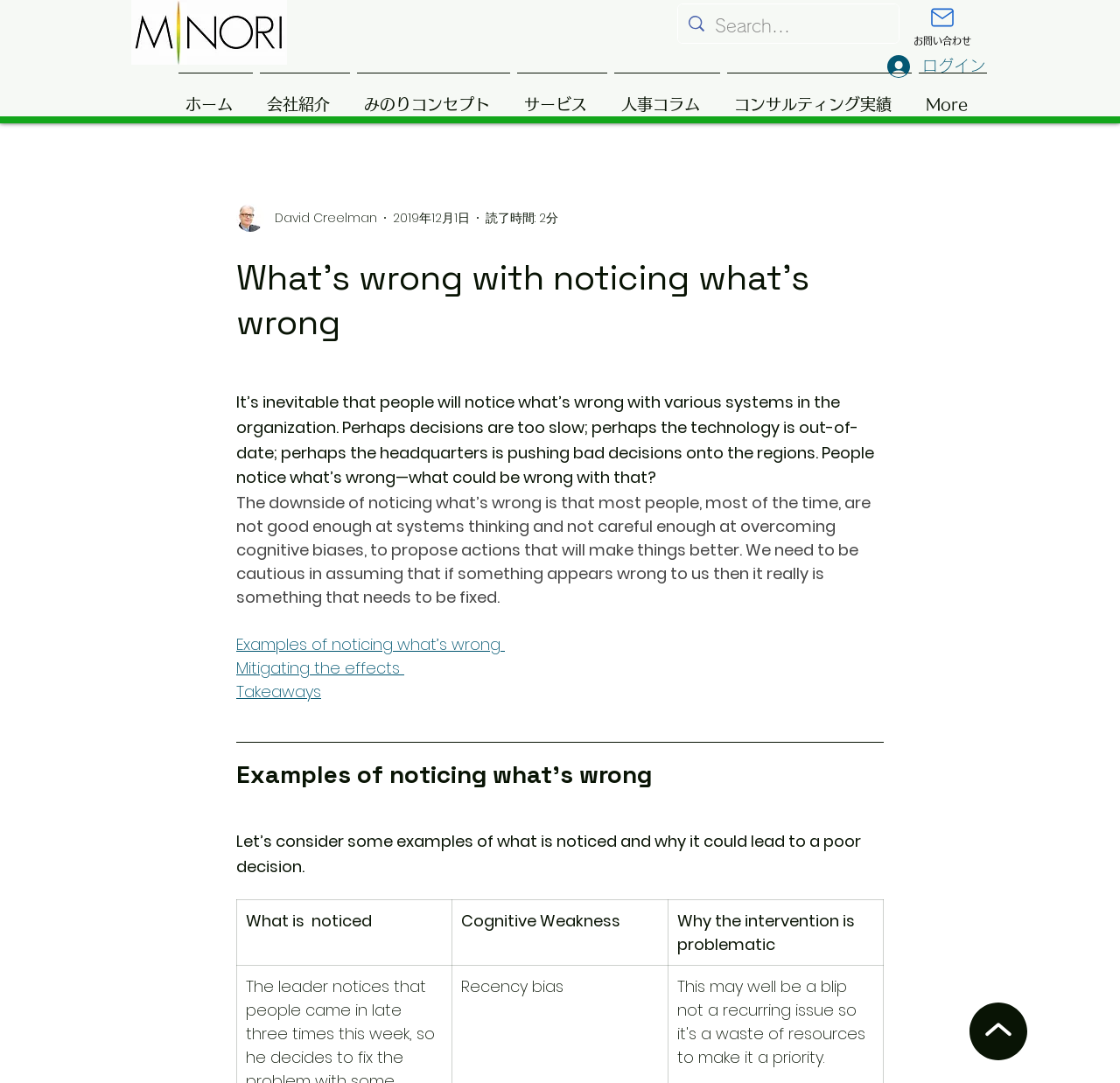Find the bounding box coordinates of the area that needs to be clicked in order to achieve the following instruction: "View the examples of noticing what's wrong". The coordinates should be specified as four float numbers between 0 and 1, i.e., [left, top, right, bottom].

[0.211, 0.585, 0.451, 0.605]